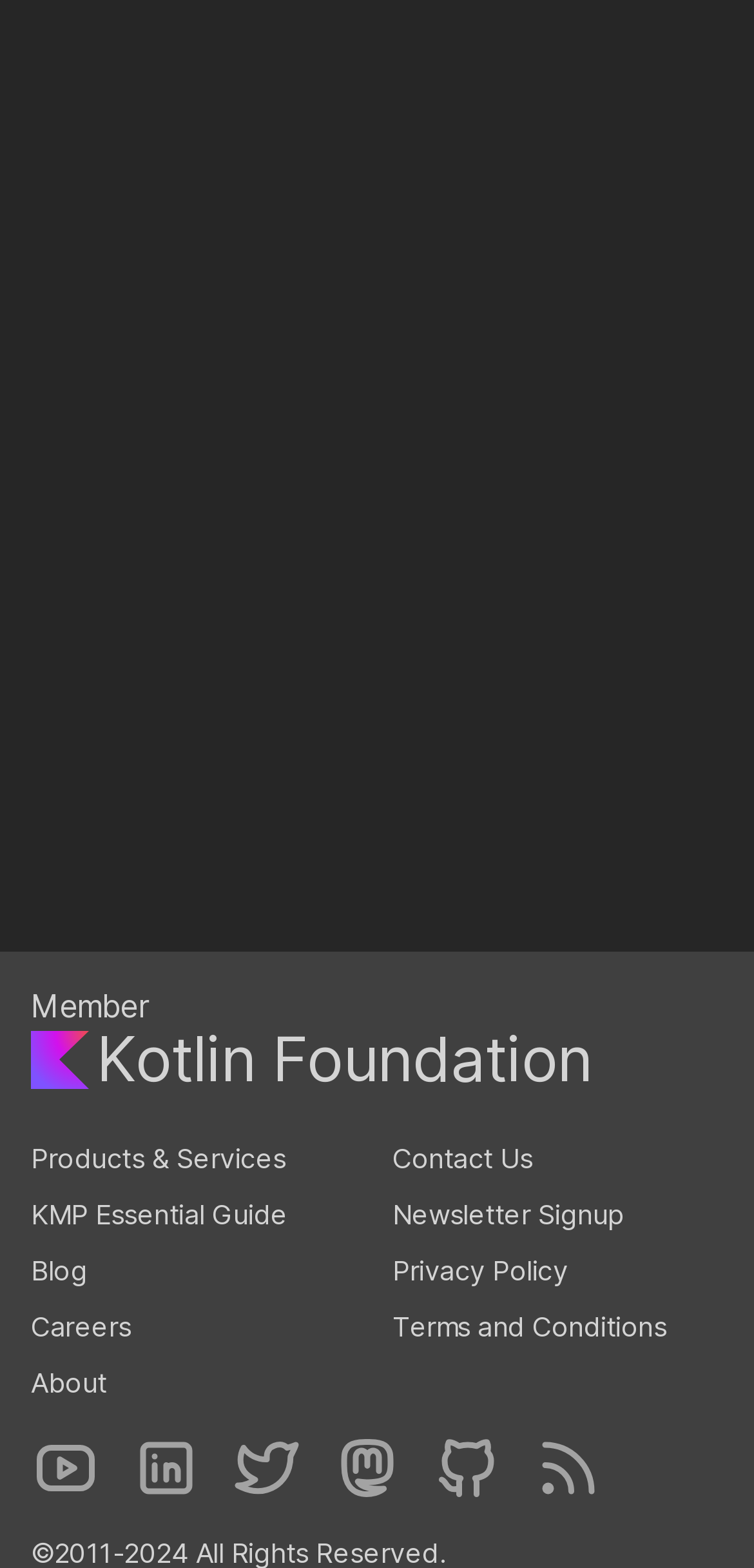Pinpoint the bounding box coordinates of the clickable element needed to complete the instruction: "go to home page". The coordinates should be provided as four float numbers between 0 and 1: [left, top, right, bottom].

None